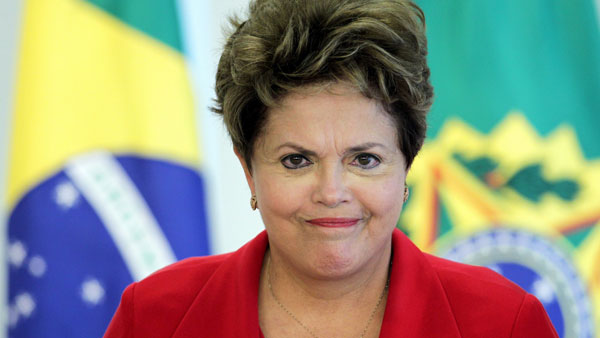Answer the question with a single word or phrase: 
What flags are displayed behind Dilma Rousseff?

Brazilian flag and Brasília flag